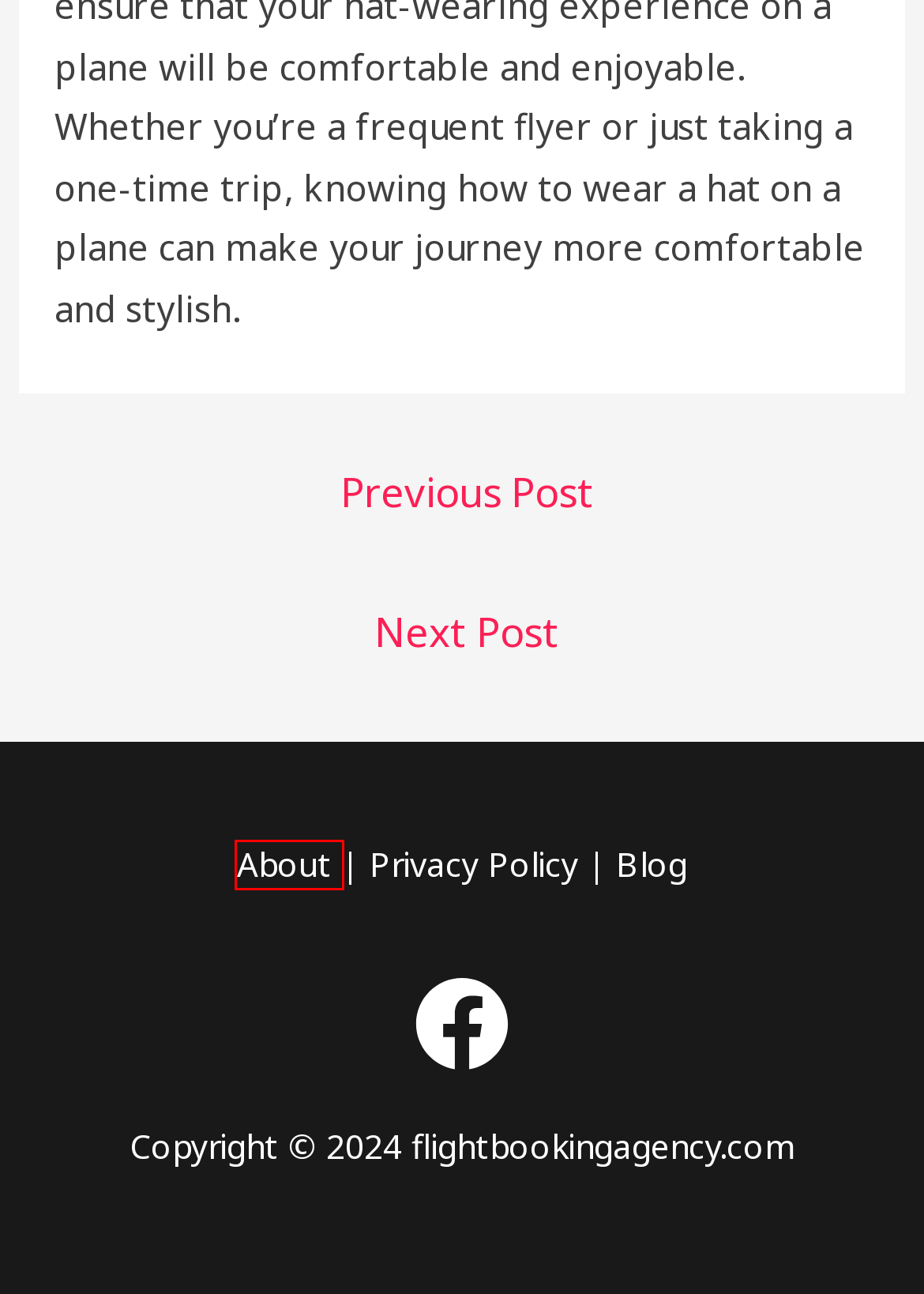Observe the provided screenshot of a webpage that has a red rectangle bounding box. Determine the webpage description that best matches the new webpage after clicking the element inside the red bounding box. Here are the candidates:
A. Instant Flight Booking Over Call - Flight Booking Agency
B. Aftab Hashmi - flightbookingagency.com
C. Blog - flightbookingagency.com
D. Can You Bring a Hammer on a Plane
E. Privacy Policy - flightbookingagency.com
F. Aviation, Airplanes, News & Training | Flying - FLYING Magazine
G. Can You Bring Powder Makeup on a Plane
H. About - flightbookingagency.com

H